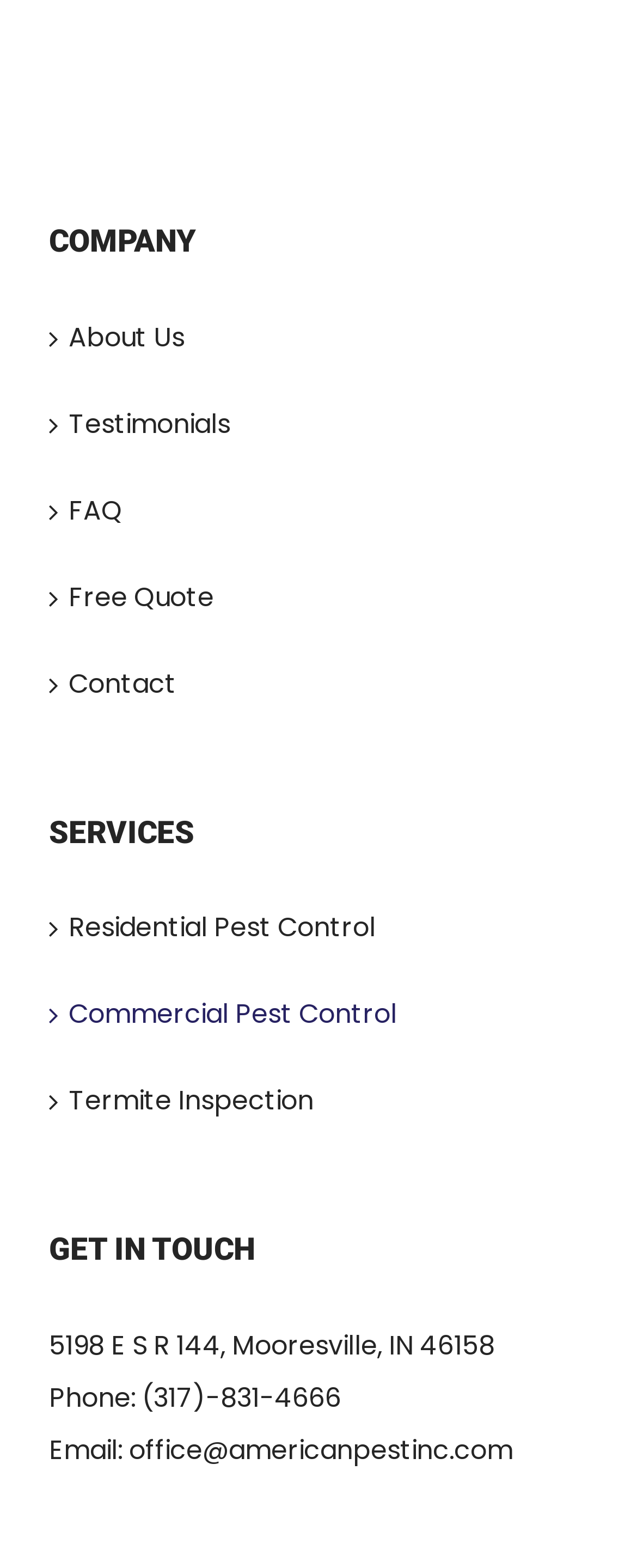Based on the element description Residential Pest Control, identify the bounding box coordinates for the UI element. The coordinates should be in the format (top-left x, top-left y, bottom-right x, bottom-right y) and within the 0 to 1 range.

[0.108, 0.575, 0.897, 0.609]